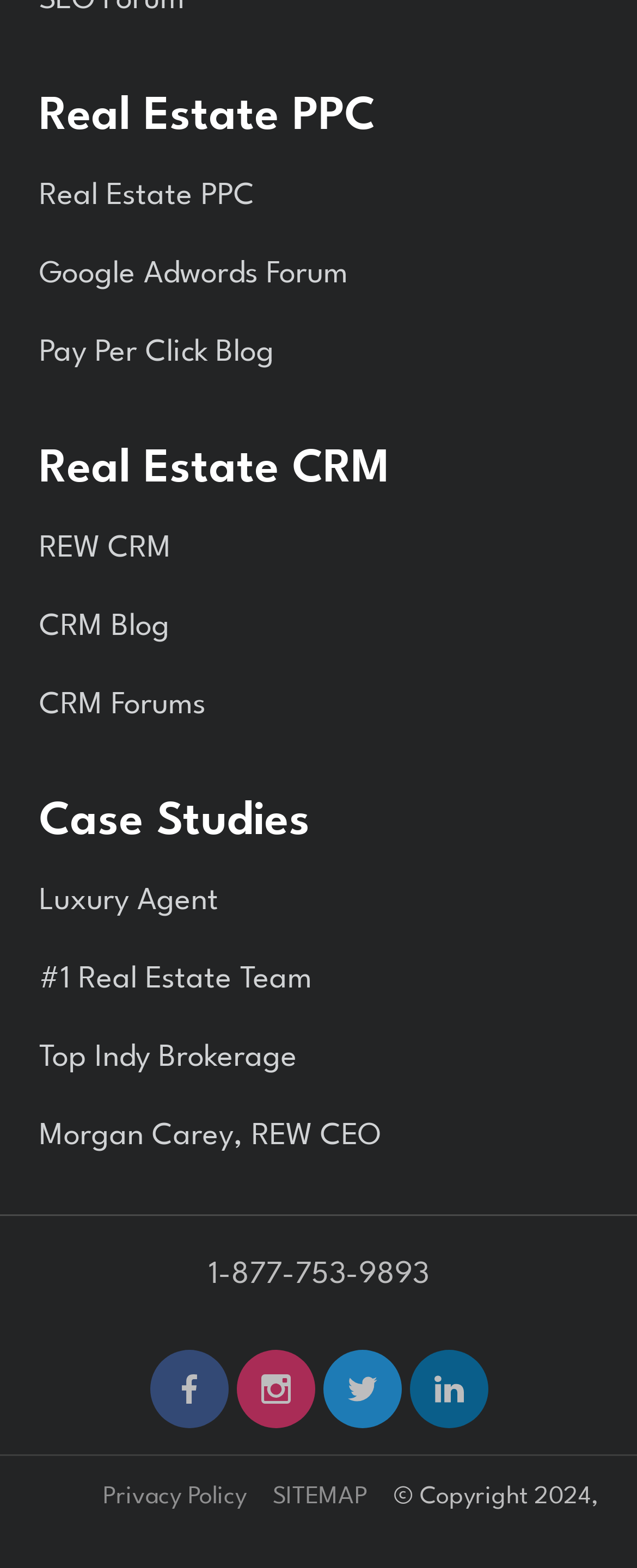Please identify the bounding box coordinates of the clickable region that I should interact with to perform the following instruction: "Click on Real Estate PPC". The coordinates should be expressed as four float numbers between 0 and 1, i.e., [left, top, right, bottom].

[0.062, 0.1, 0.938, 0.15]